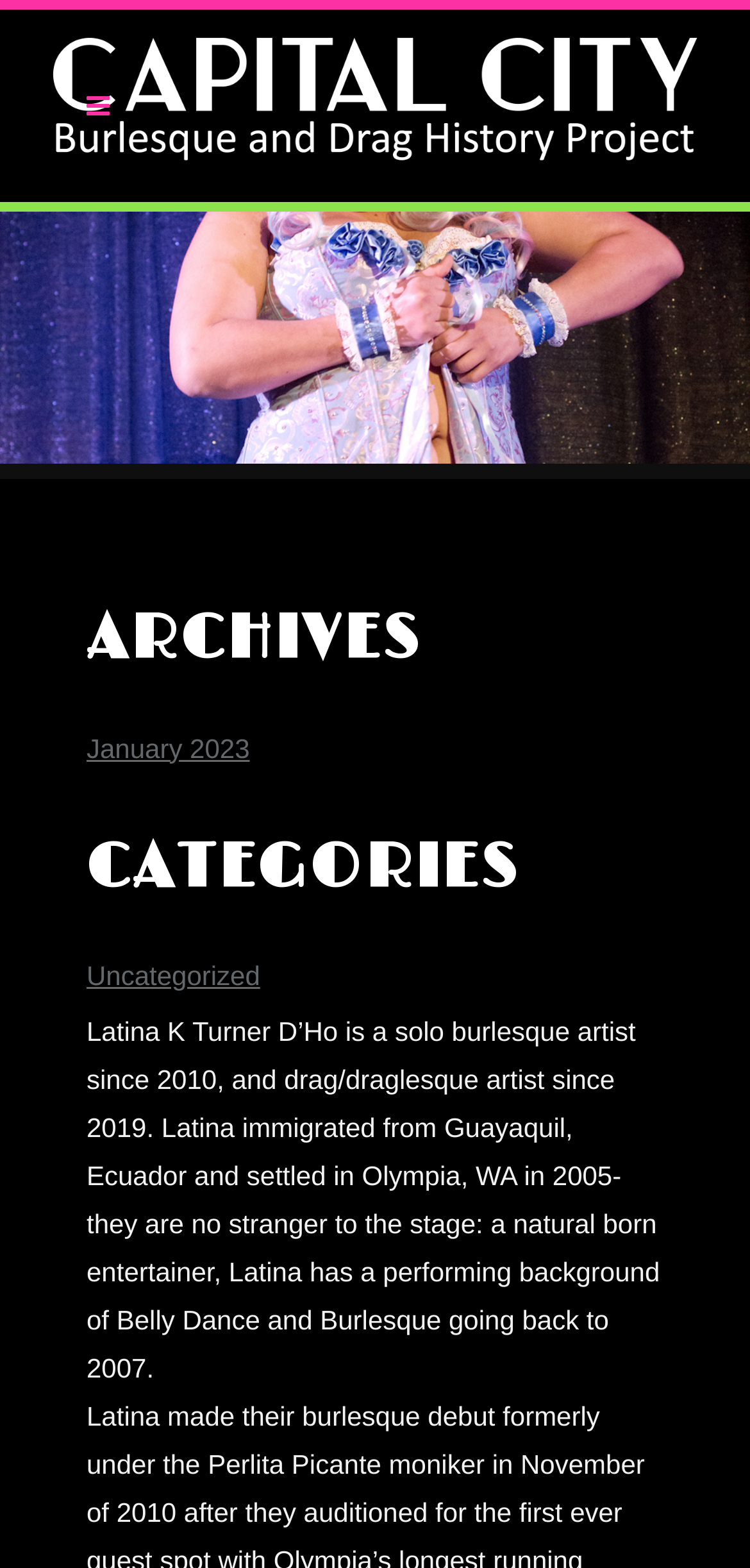What is the category of the archives section?
Carefully analyze the image and provide a detailed answer to the question.

The link 'Uncategorized' is present under the 'CATEGORIES' heading, indicating that it is a category of the archives section.